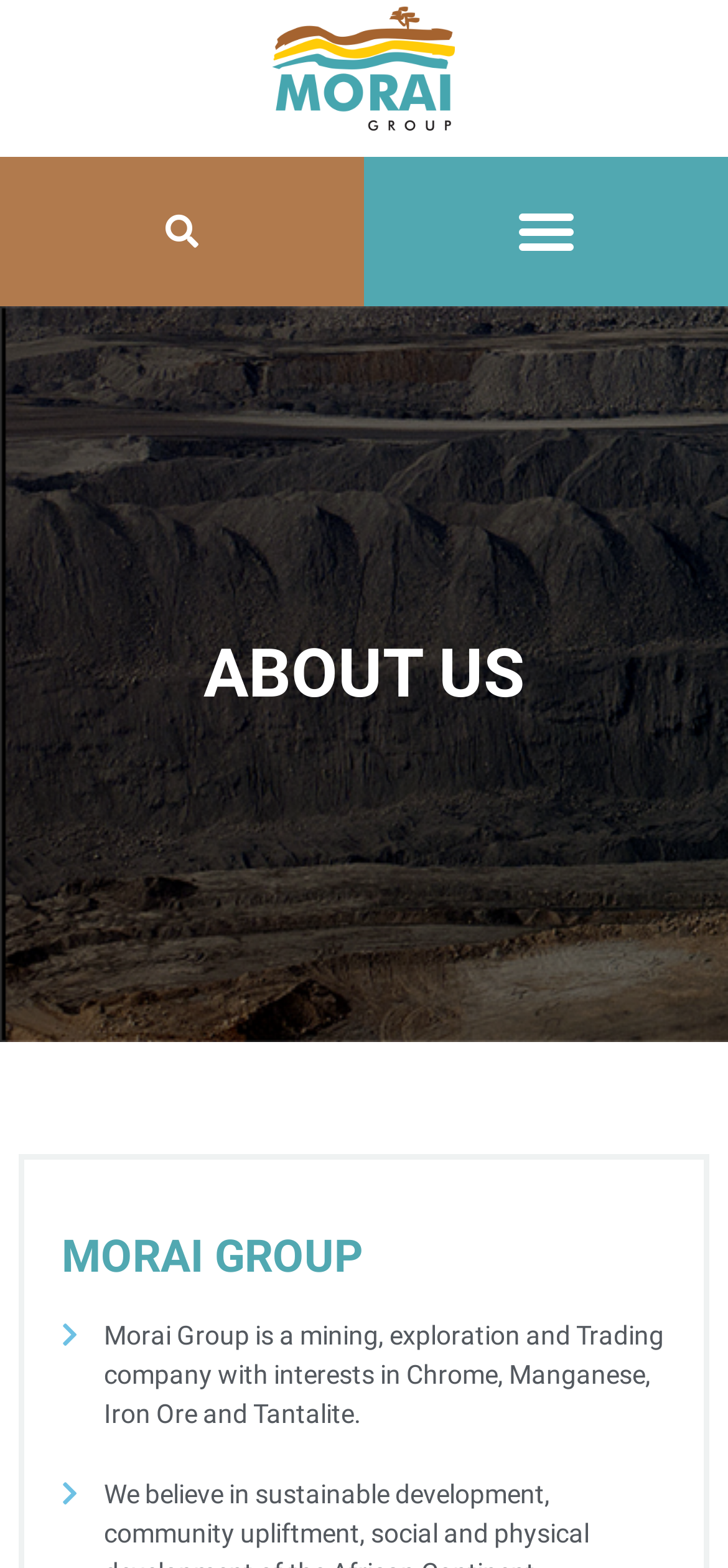Given the element description "Menu", identify the bounding box of the corresponding UI element.

[0.688, 0.12, 0.812, 0.177]